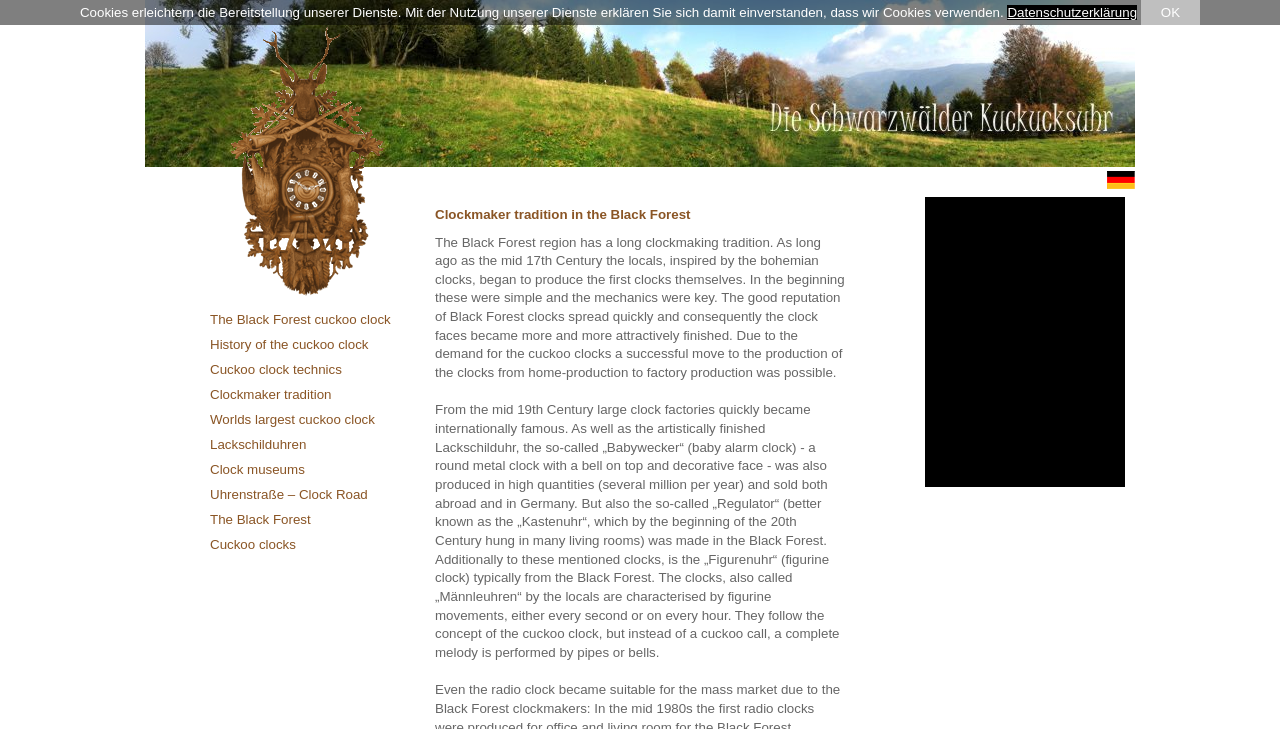Determine the bounding box coordinates for the area that should be clicked to carry out the following instruction: "Discover the Worlds largest cuckoo clock".

[0.164, 0.565, 0.309, 0.587]